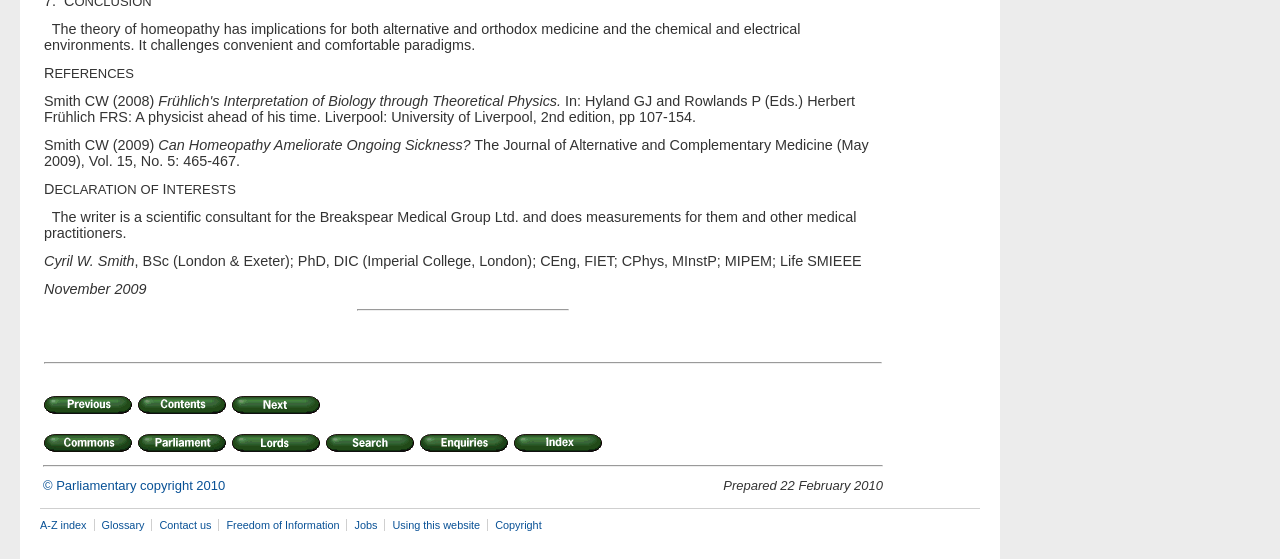Please provide the bounding box coordinates for the element that needs to be clicked to perform the instruction: "go to previous page". The coordinates must consist of four float numbers between 0 and 1, formatted as [left, top, right, bottom].

[0.034, 0.705, 0.104, 0.734]